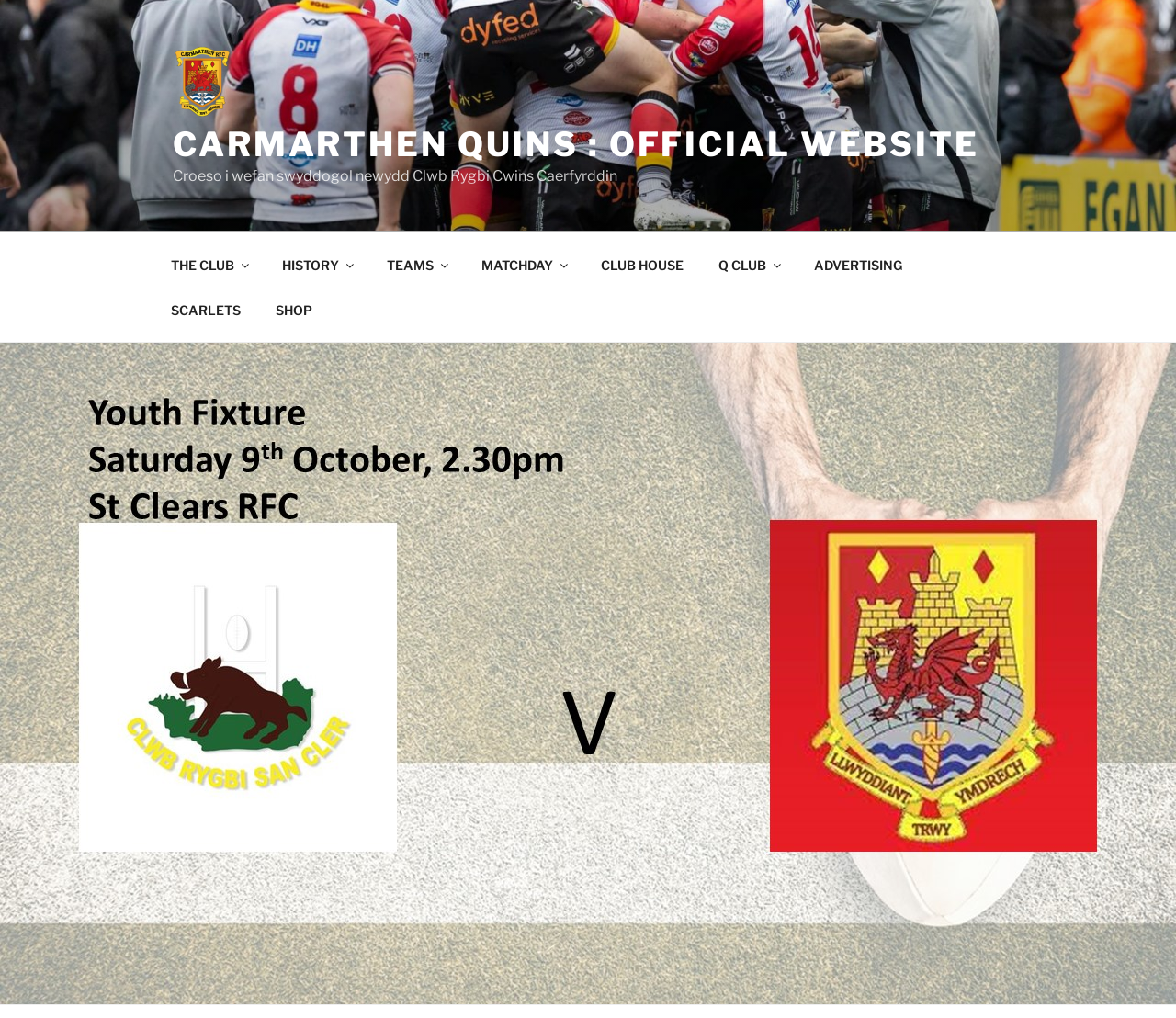Identify the bounding box coordinates of the clickable region necessary to fulfill the following instruction: "explore the club house". The bounding box coordinates should be four float numbers between 0 and 1, i.e., [left, top, right, bottom].

[0.497, 0.238, 0.595, 0.282]